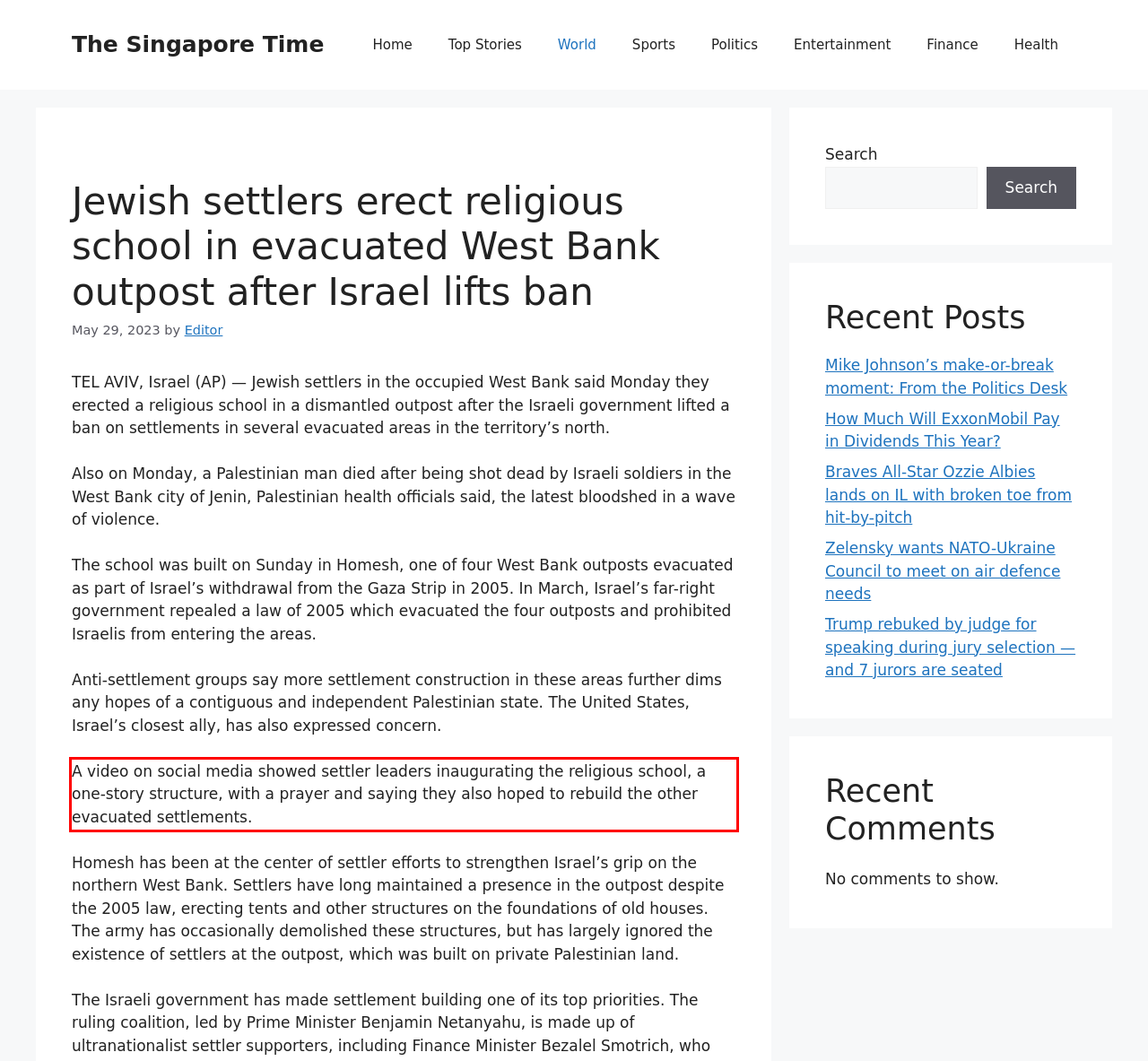Using the provided screenshot of a webpage, recognize and generate the text found within the red rectangle bounding box.

A video on social media showed settler leaders inaugurating the religious school, a one-story structure, with a prayer and saying they also hoped to rebuild the other evacuated settlements.